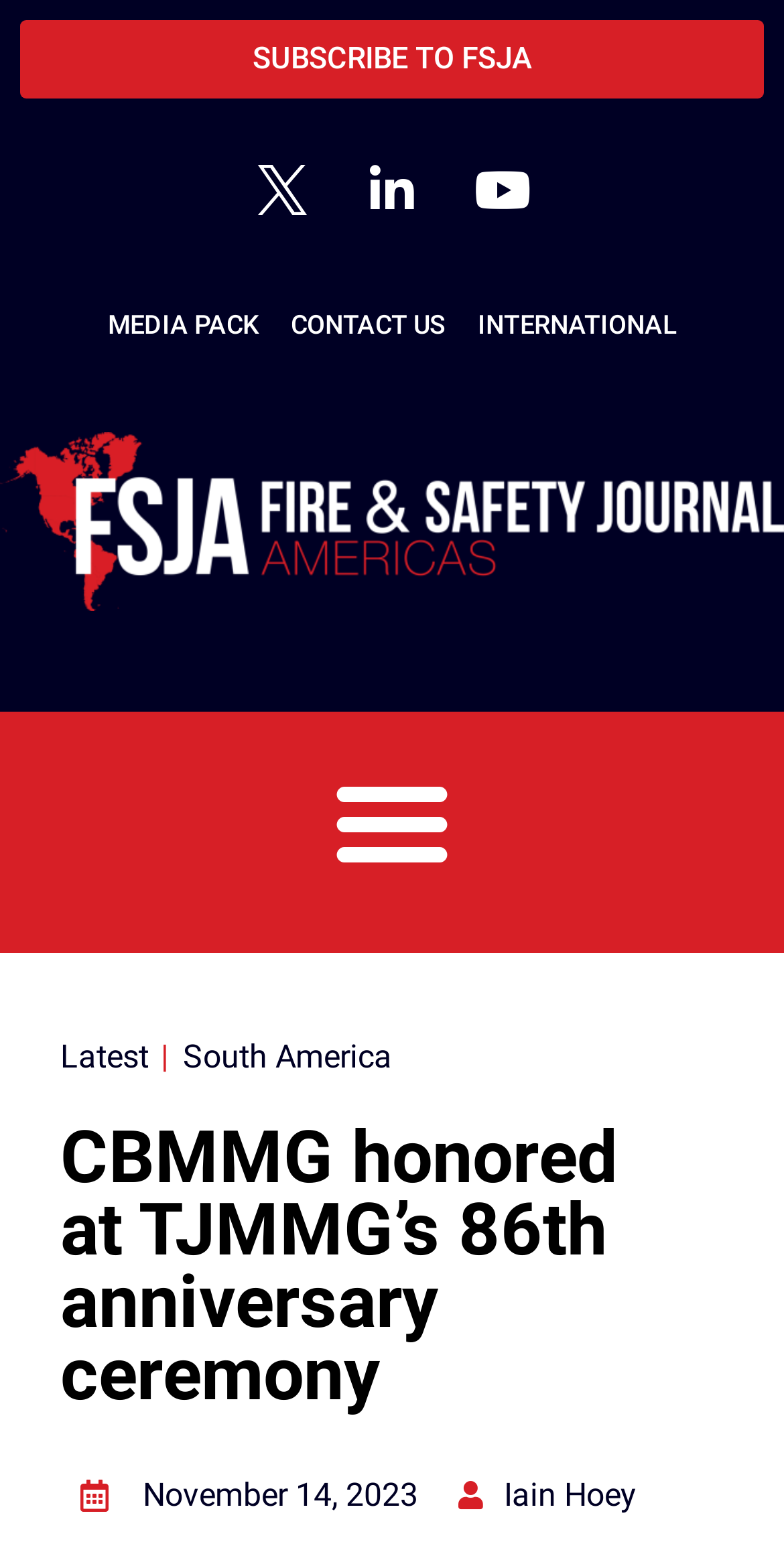Show the bounding box coordinates of the element that should be clicked to complete the task: "Read the latest news".

[0.077, 0.667, 0.19, 0.698]